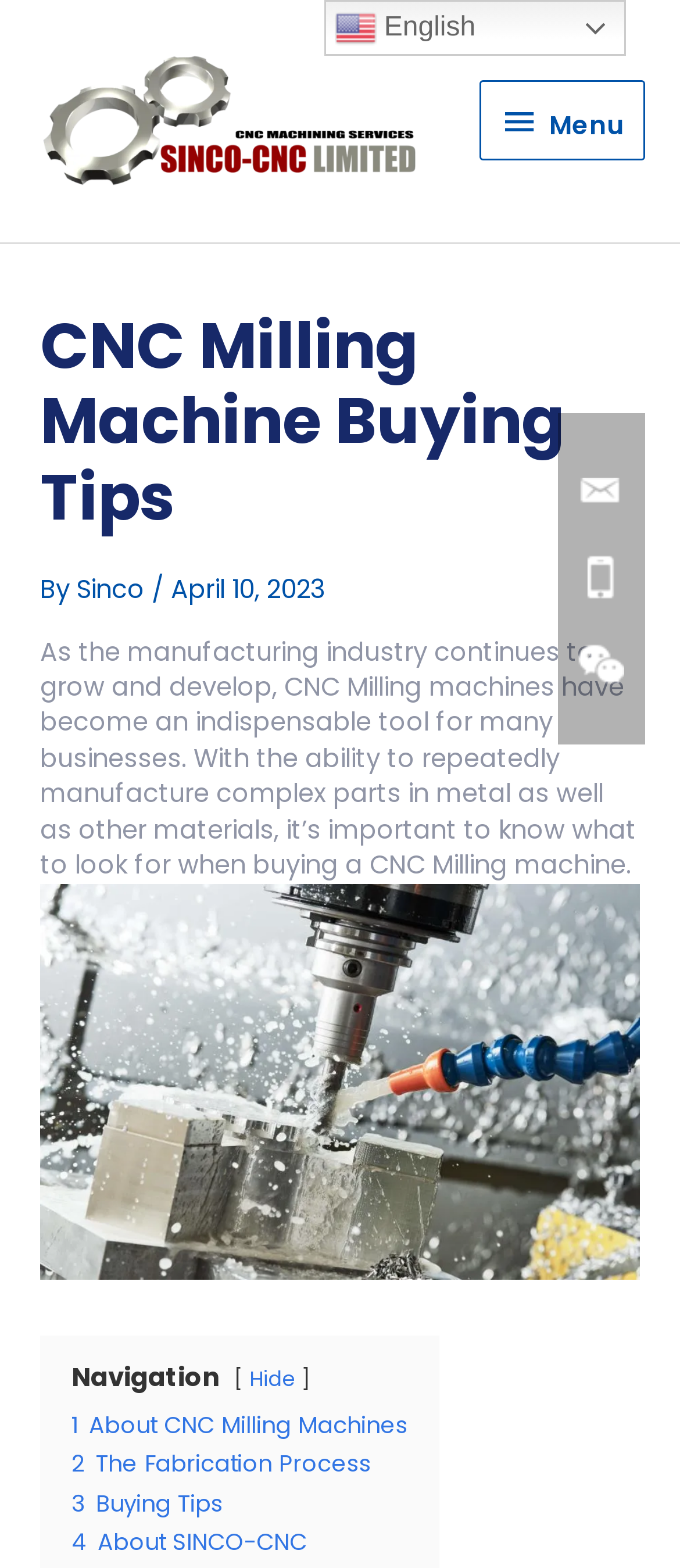Find the bounding box coordinates for the area that must be clicked to perform this action: "Read about CNC Milling Machines".

[0.105, 0.898, 0.6, 0.919]